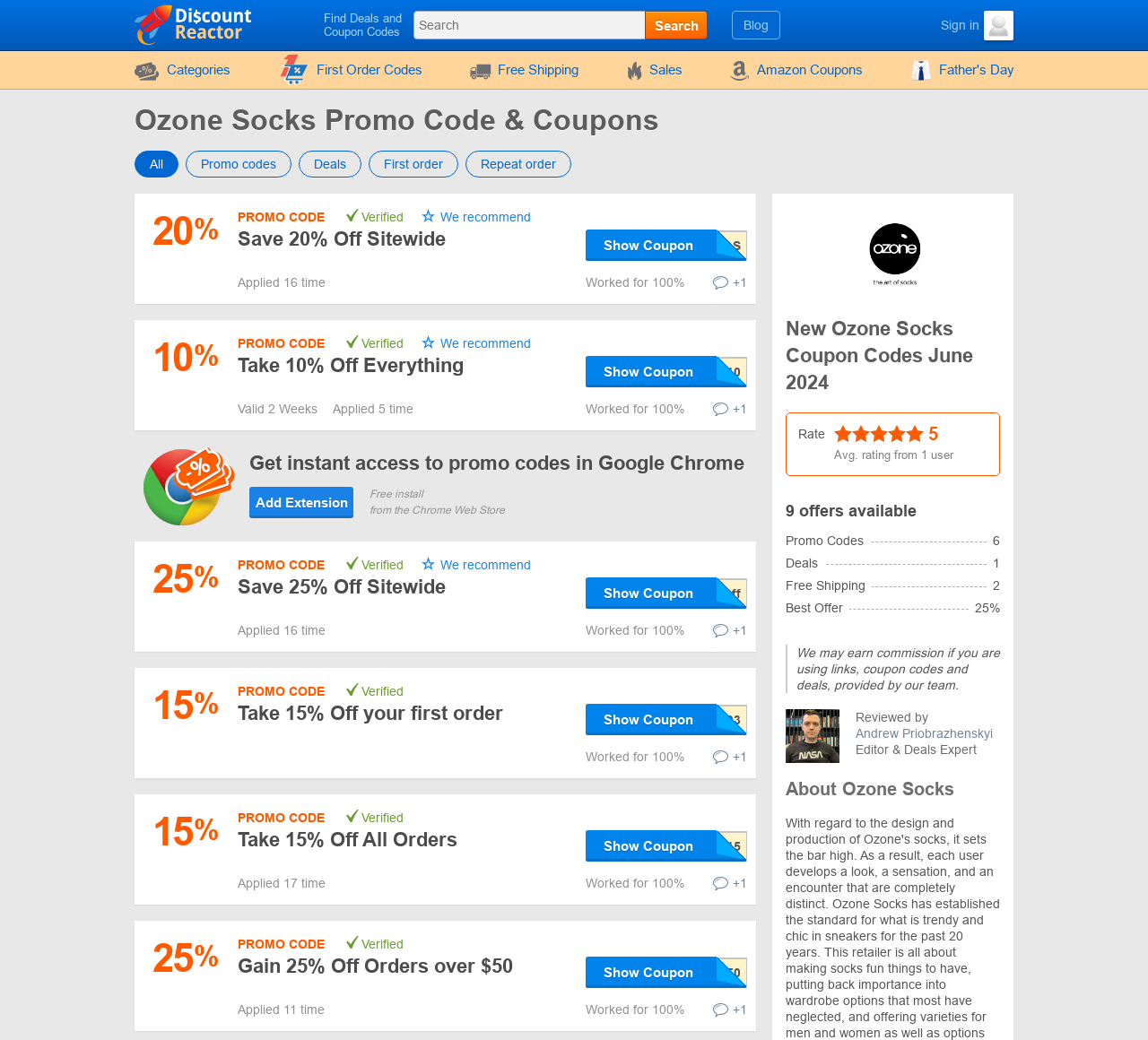Locate the primary heading on the webpage and return its text.

Ozone Socks Promo Code & Coupons